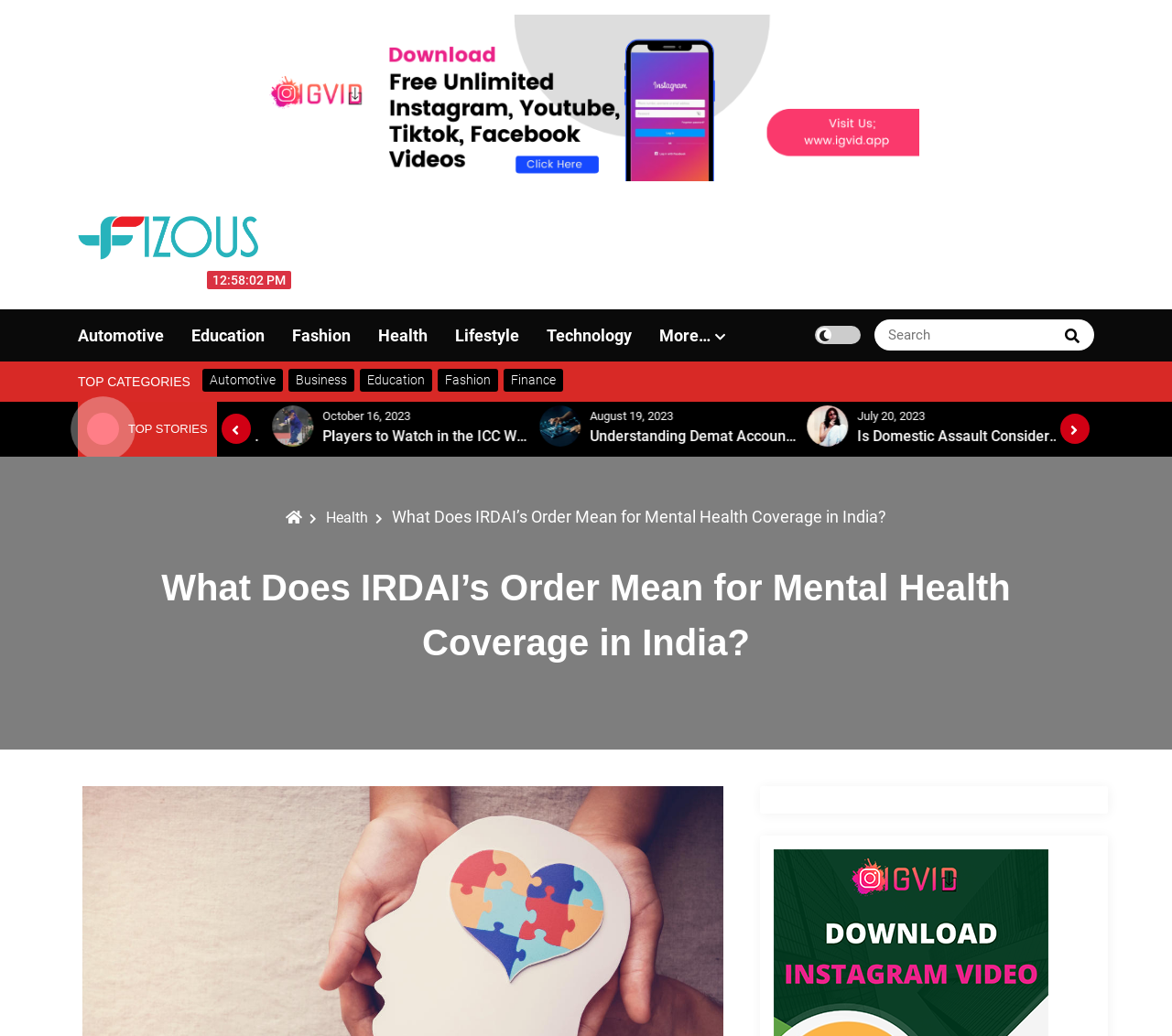Analyze the image and deliver a detailed answer to the question: What is the name of the website?

I determined the name of the website by looking at the link 'Fizous' which appears at the top of the webpage, indicating that it is the website's name.